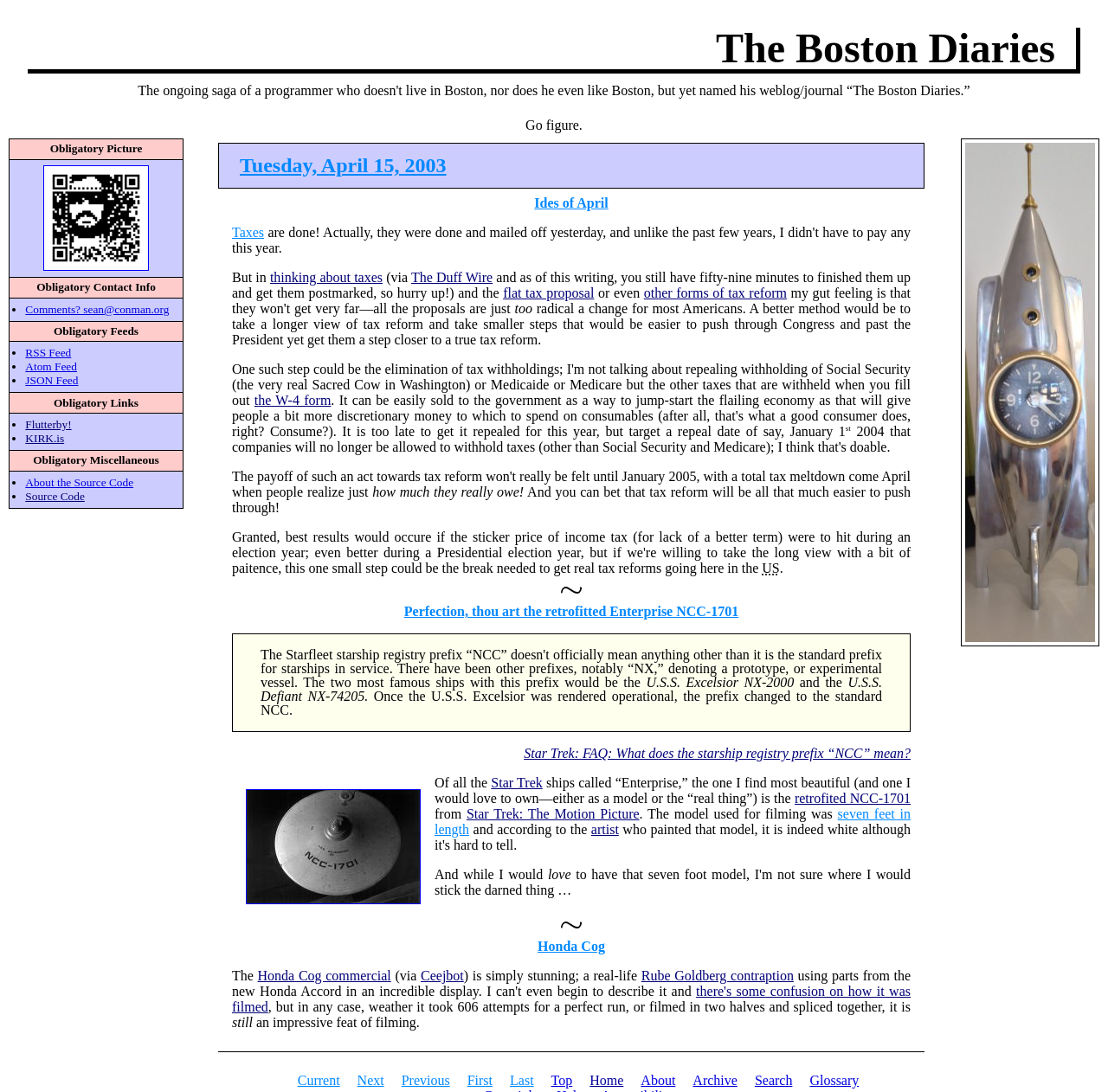For the following element description, predict the bounding box coordinates in the format (top-left x, top-left y, bottom-right x, bottom-right y). All values should be floating point numbers between 0 and 1. Description: Star Trek: The Motion Picture

[0.421, 0.739, 0.577, 0.752]